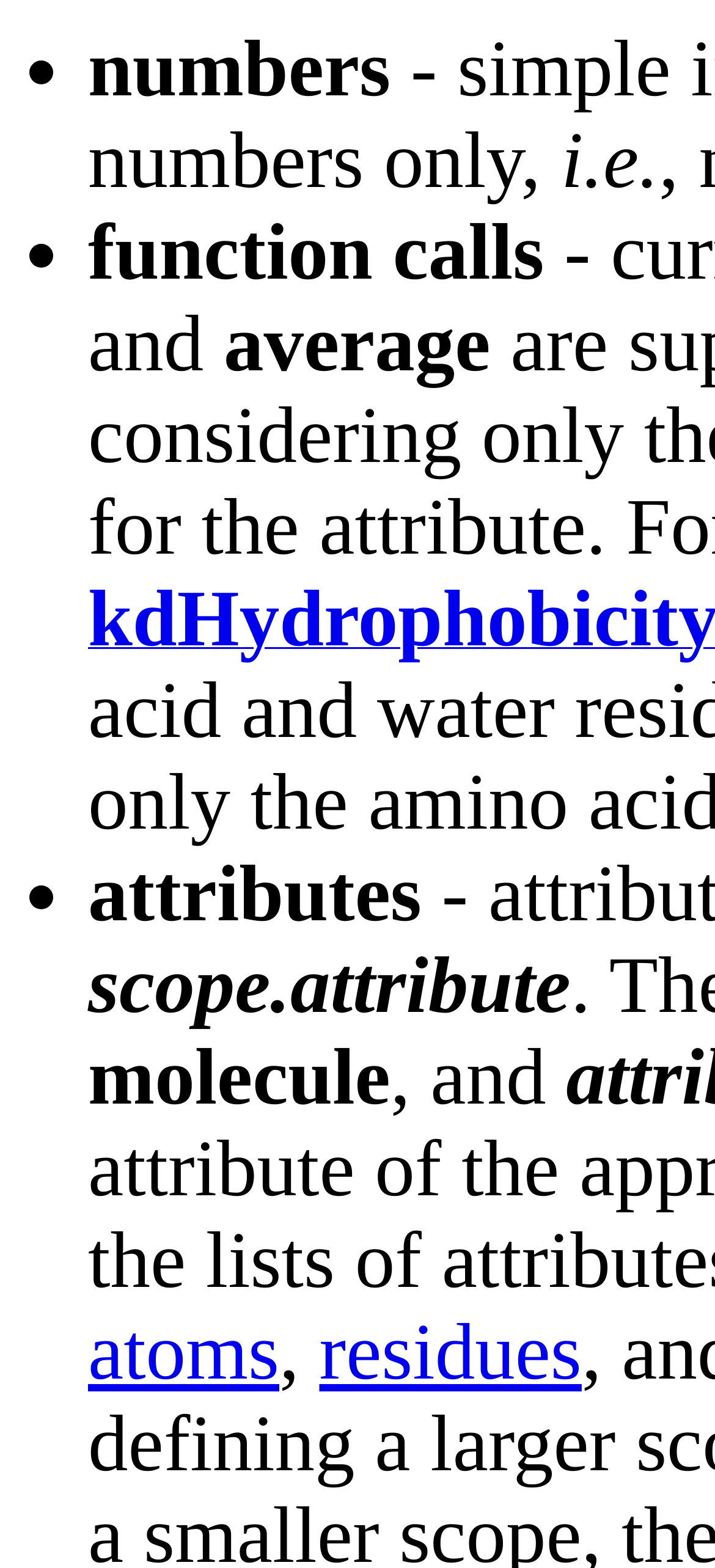How are function calls and average related?
Relying on the image, give a concise answer in one word or a brief phrase.

and